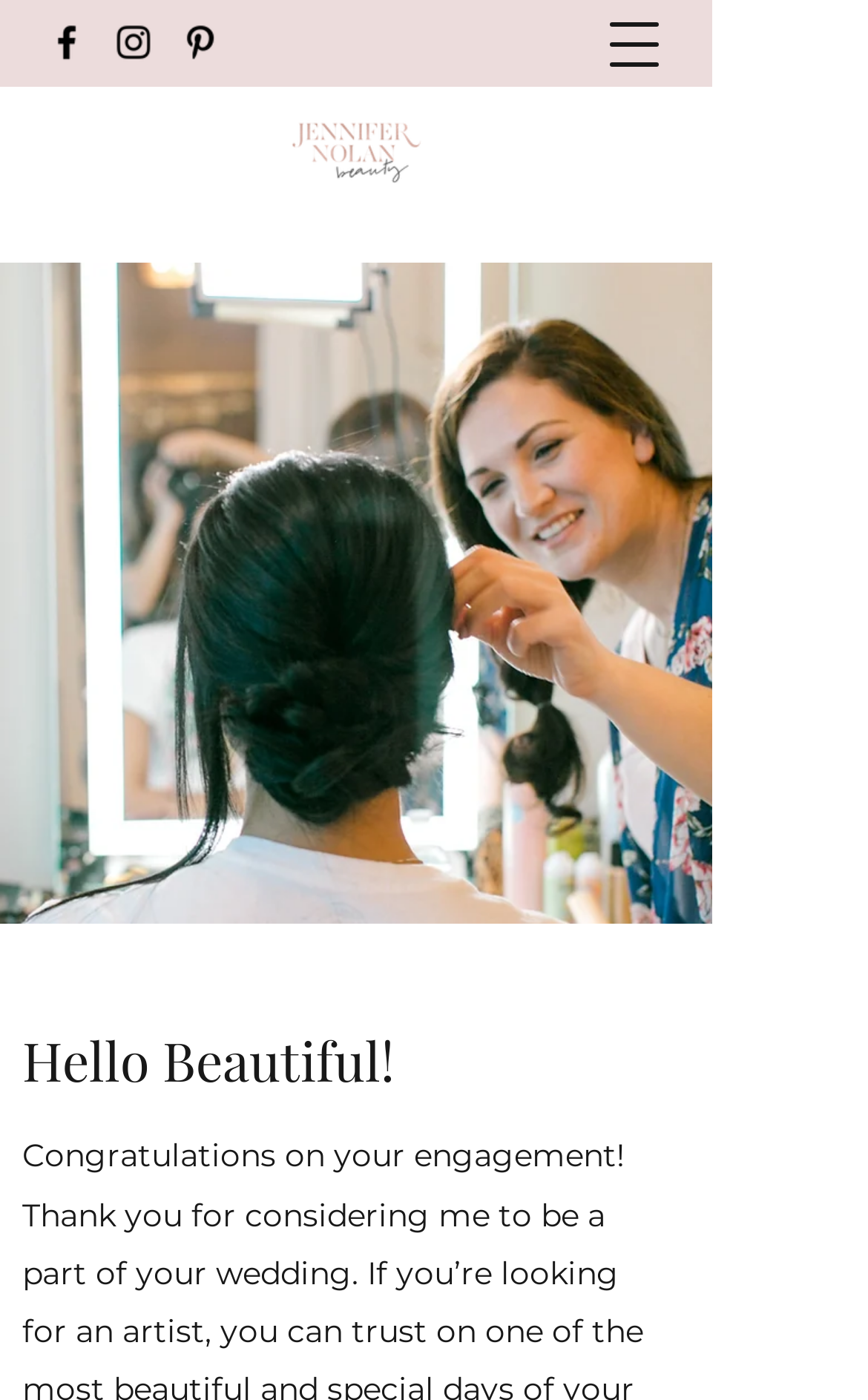Bounding box coordinates should be provided in the format (top-left x, top-left y, bottom-right x, bottom-right y) with all values between 0 and 1. Identify the bounding box for this UI element: aria-label="Open navigation menu"

[0.679, 0.0, 0.782, 0.064]